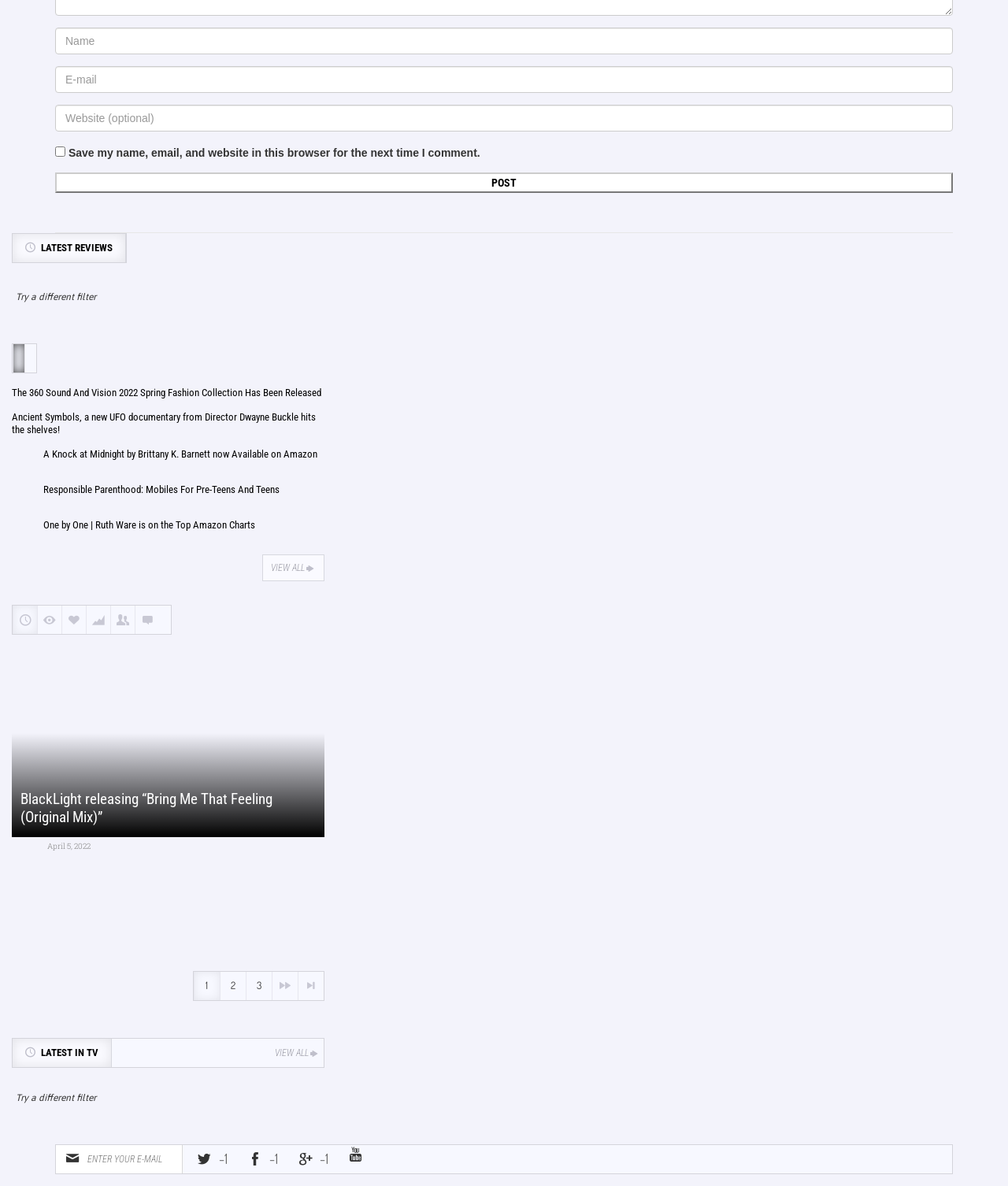Analyze the image and give a detailed response to the question:
What is the title of the first article in the 'LATEST REVIEWS' section?

I looked at the StaticText elements under the 'LATEST REVIEWS' heading and found the first article title, which is 'The 360 Sound And Vision 2022 Spring Fashion Collection Has Been Released'.